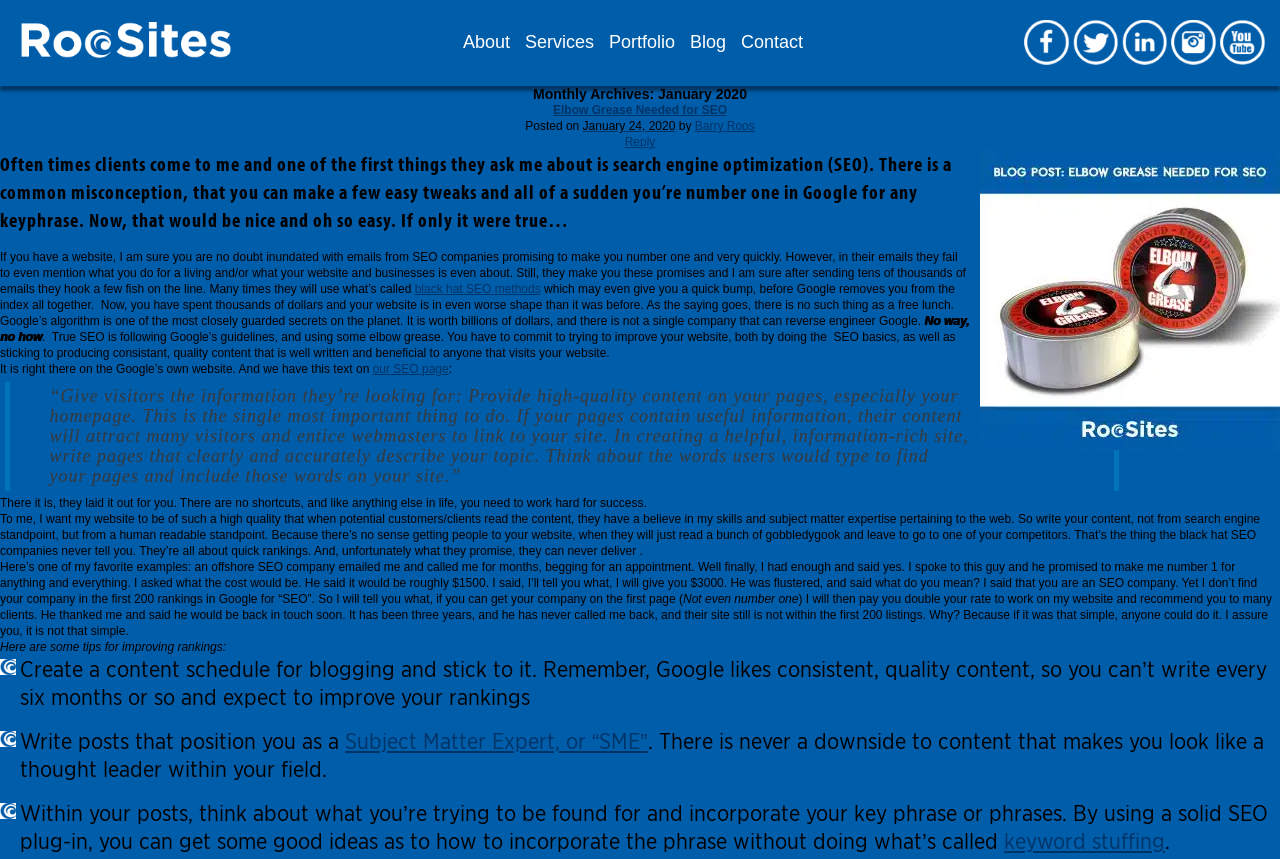Pinpoint the bounding box coordinates of the clickable area necessary to execute the following instruction: "Read the blog post 'Elbow Grease Needed for SEO'". The coordinates should be given as four float numbers between 0 and 1, namely [left, top, right, bottom].

[0.0, 0.1, 1.0, 0.272]